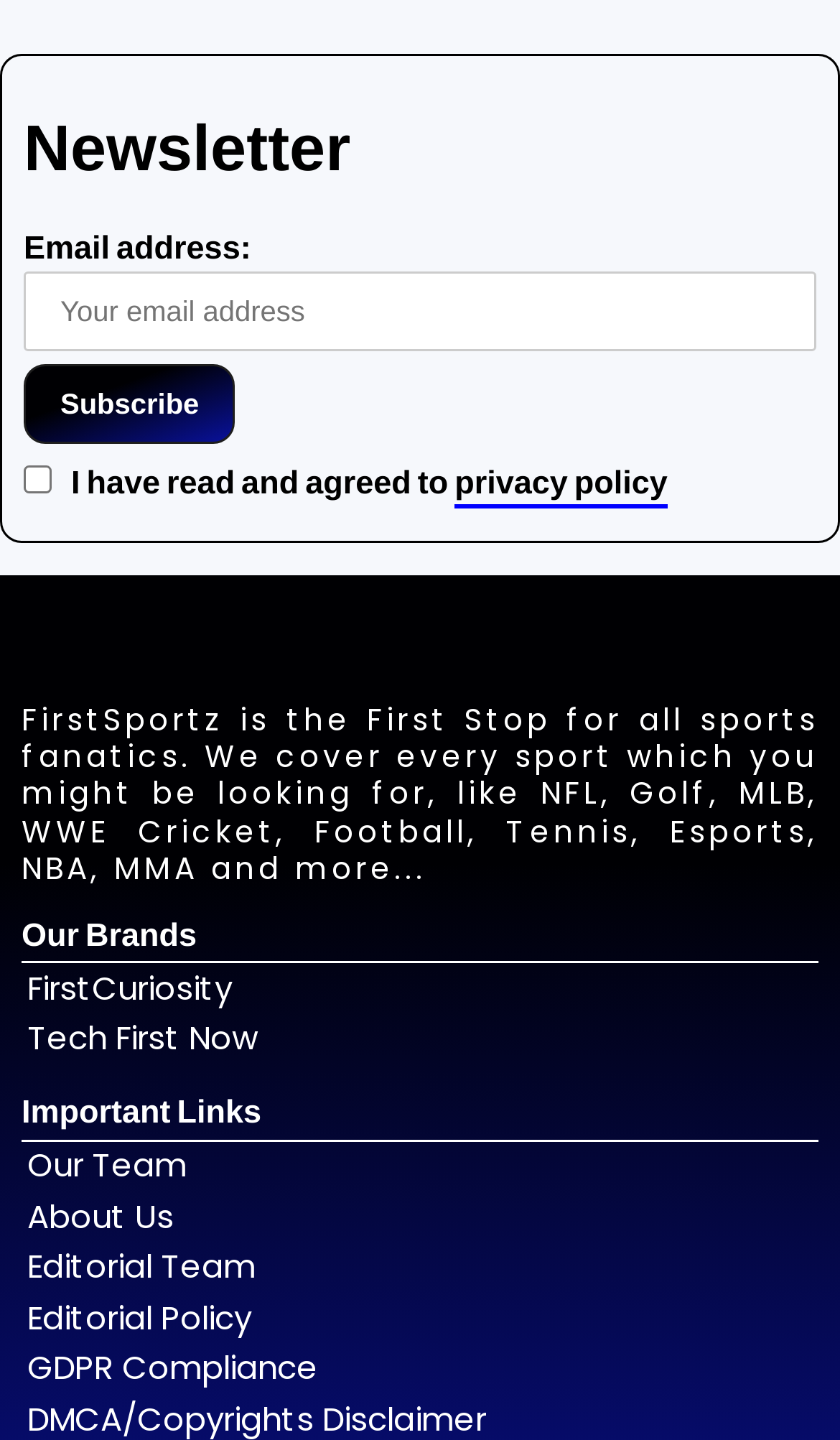How many links are there in the 'Important Links' section?
Answer the question based on the image using a single word or a brief phrase.

6